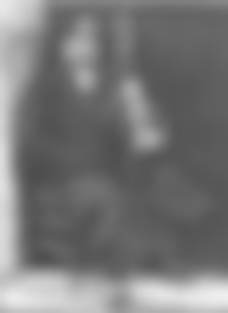What is the modern revival of the sereno tradition seen in? Analyze the screenshot and reply with just one word or a short phrase.

Gijón in Asturias